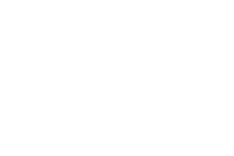What topics are discussed on the webpage?
Based on the visual, give a brief answer using one word or a short phrase.

Communication and expression